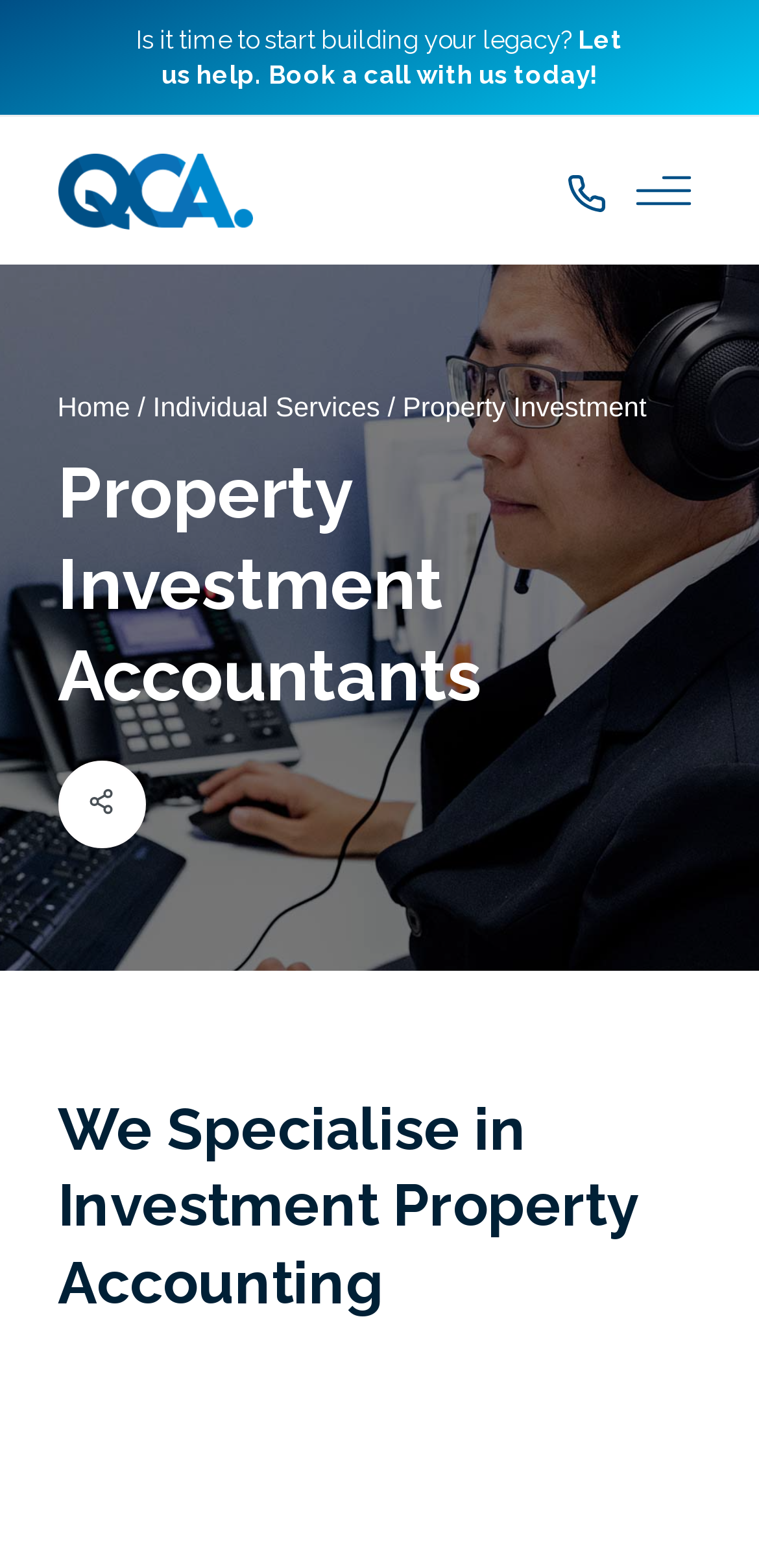Please determine and provide the text content of the webpage's heading.

Property Investment Accountants